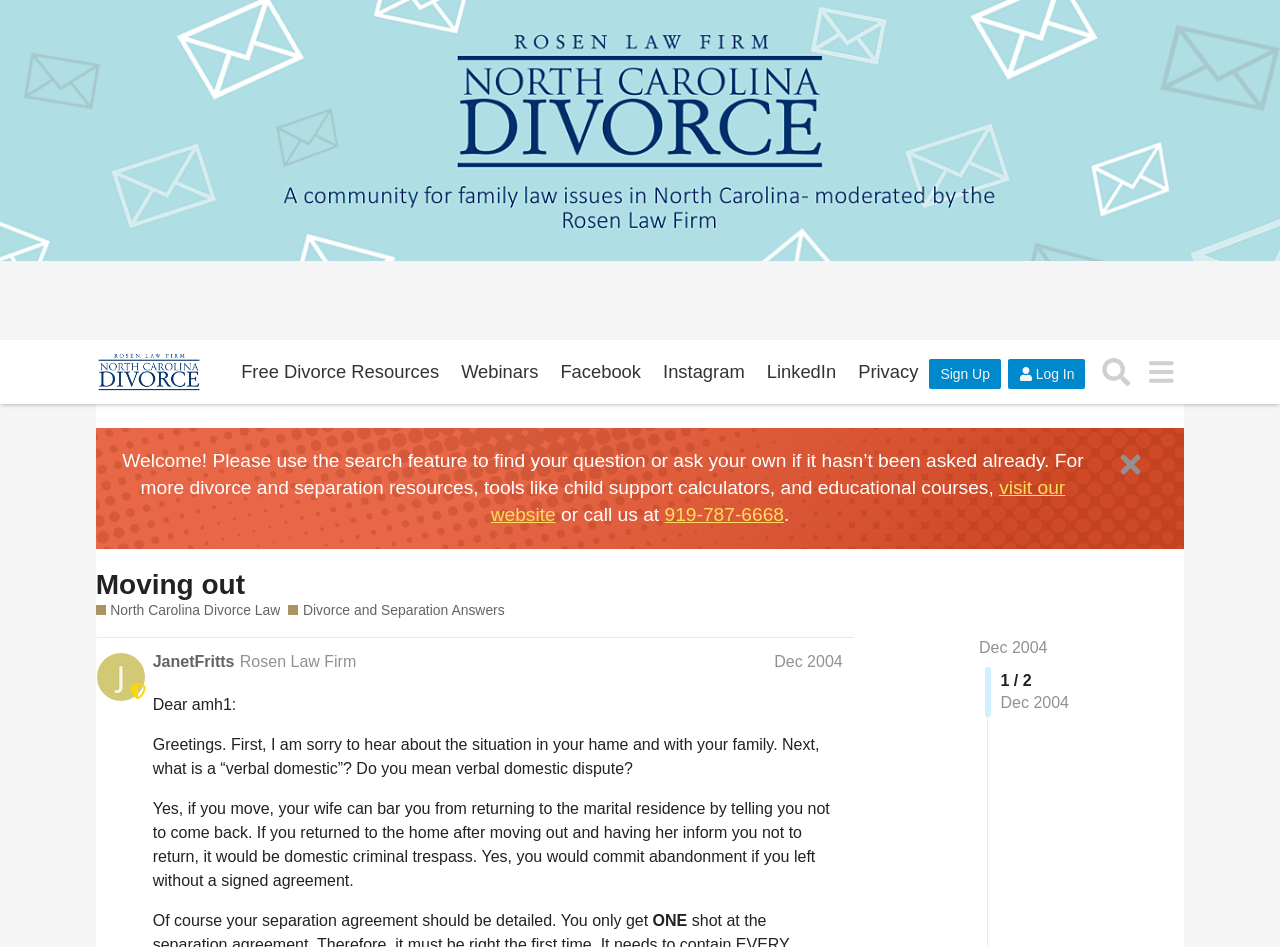Provide a short, one-word or phrase answer to the question below:
What is the phone number mentioned on the webpage?

919-787-6668